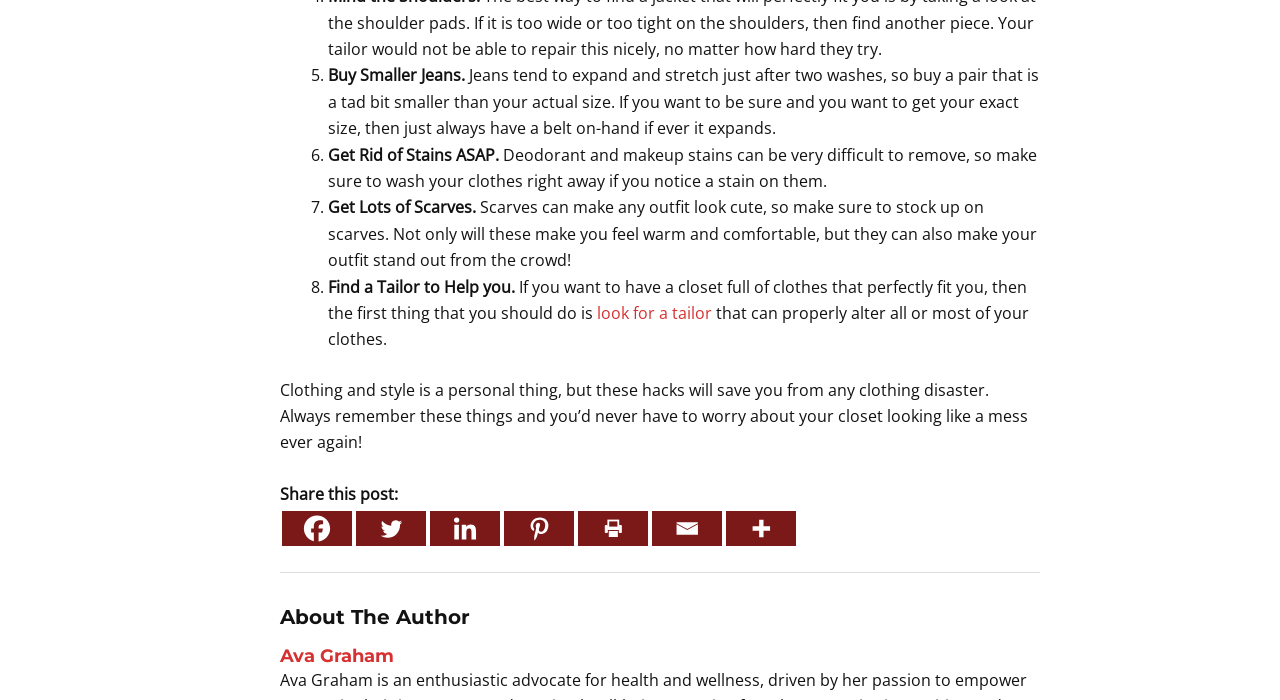How many social media platforms are available to share the post?
Can you provide an in-depth and detailed response to the question?

The social media platforms available to share the post are Facebook, Twitter, Linkedin, Pinterest, and more (which is likely to be a dropdown list). These platforms are listed below the 'Share this post:' text.